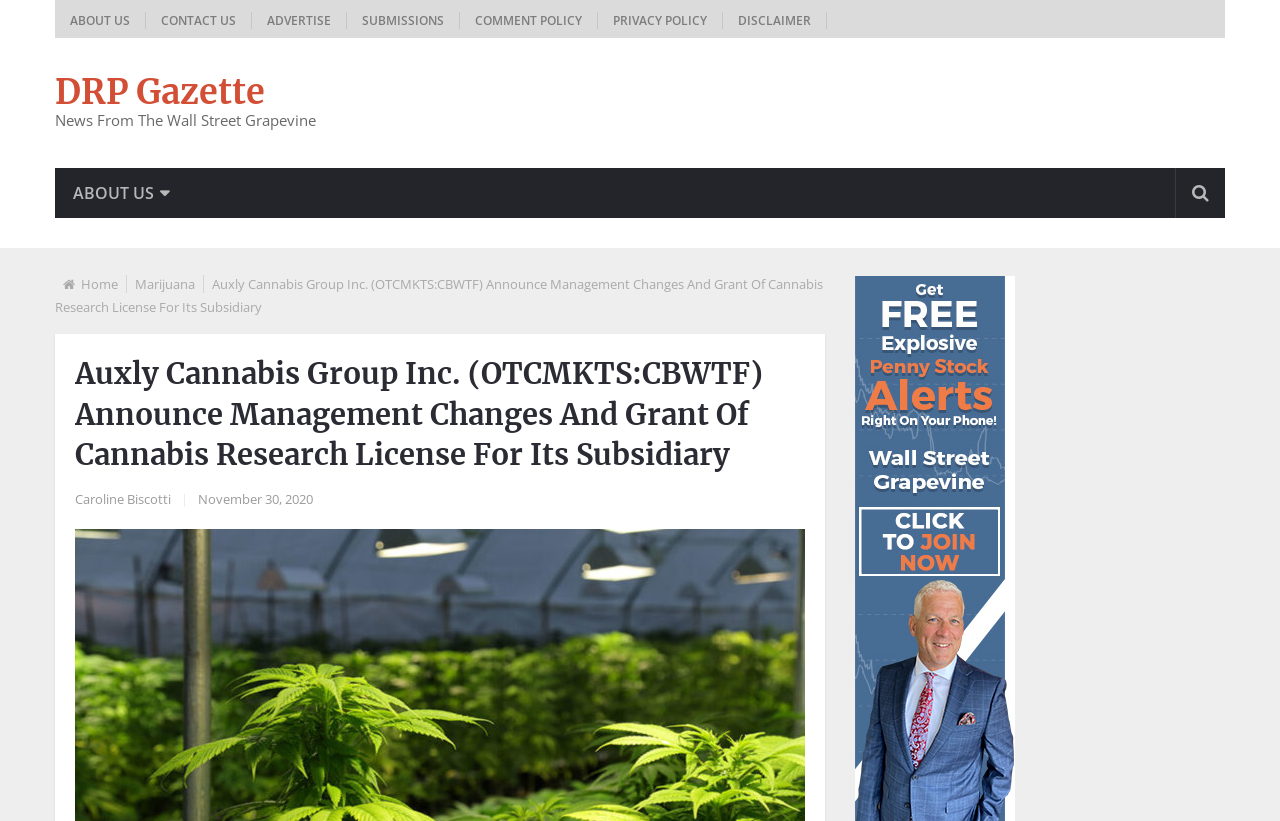Find the bounding box coordinates of the element to click in order to complete this instruction: "Search for something". The bounding box coordinates must be four float numbers between 0 and 1, denoted as [left, top, right, bottom].

None